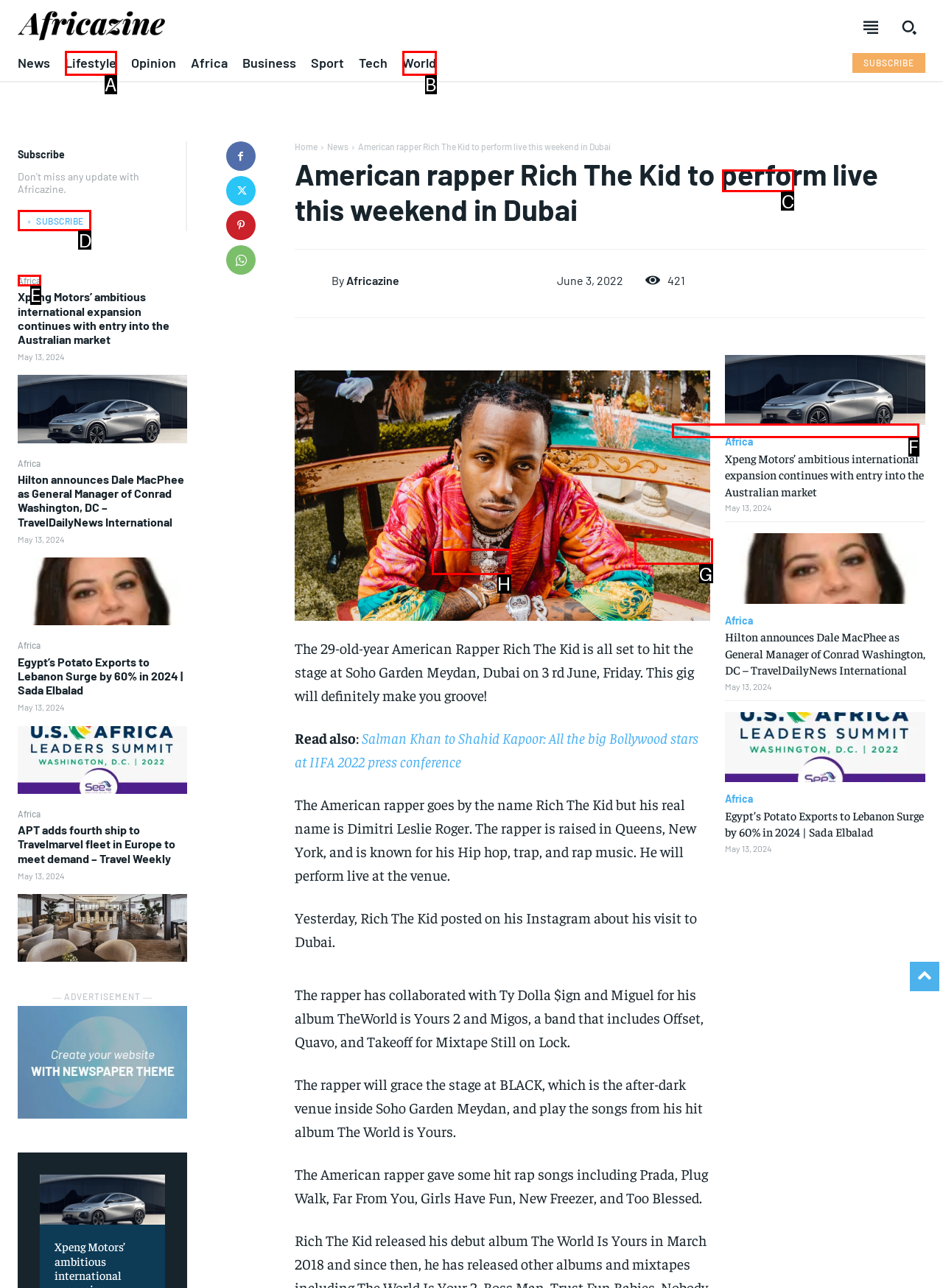Determine the correct UI element to click for this instruction: Select English language. Respond with the letter of the chosen element.

None